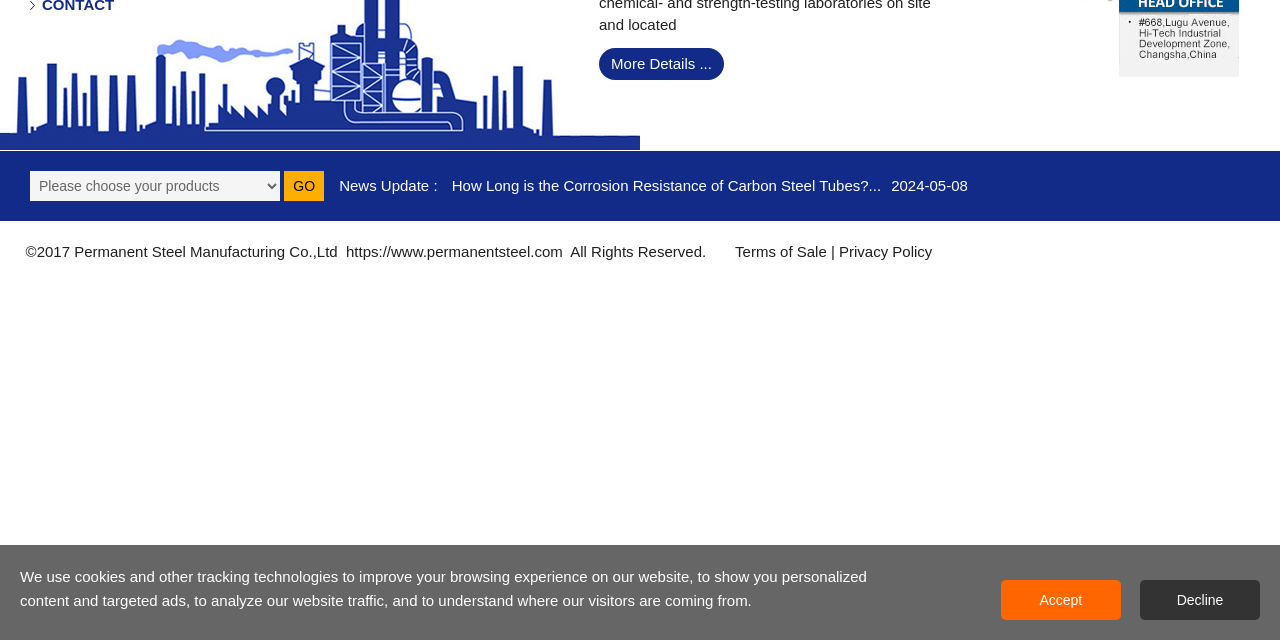Based on the element description More Details ..., identify the bounding box coordinates for the UI element. The coordinates should be in the format (top-left x, top-left y, bottom-right x, bottom-right y) and within the 0 to 1 range.

[0.468, 0.074, 0.566, 0.124]